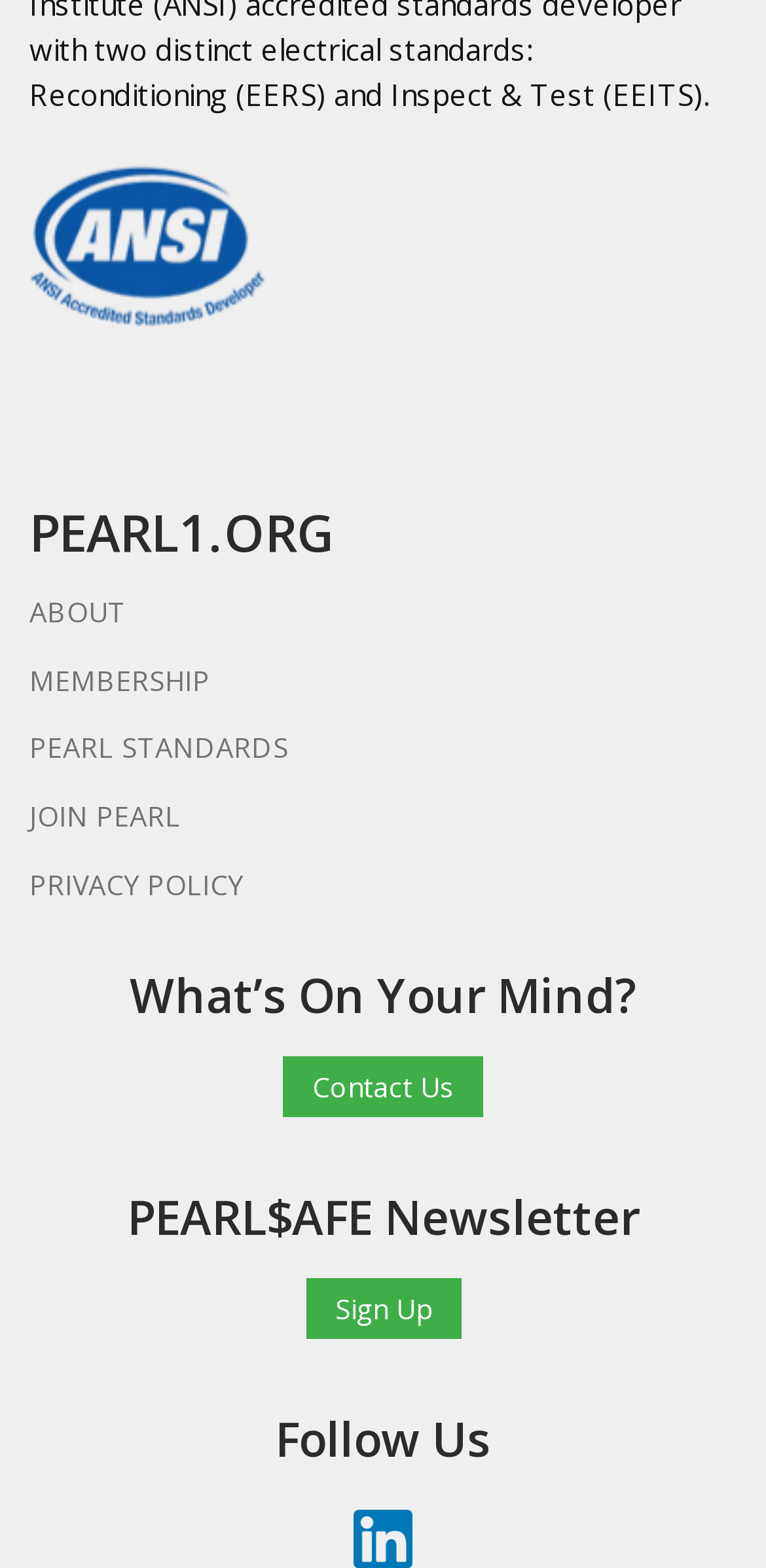How many links are there in the top navigation menu?
Please provide an in-depth and detailed response to the question.

The top navigation menu contains links to 'ABOUT', 'MEMBERSHIP', 'PEARL STANDARDS', 'JOIN PEARL', and 'PRIVACY POLICY', which makes a total of 5 links.